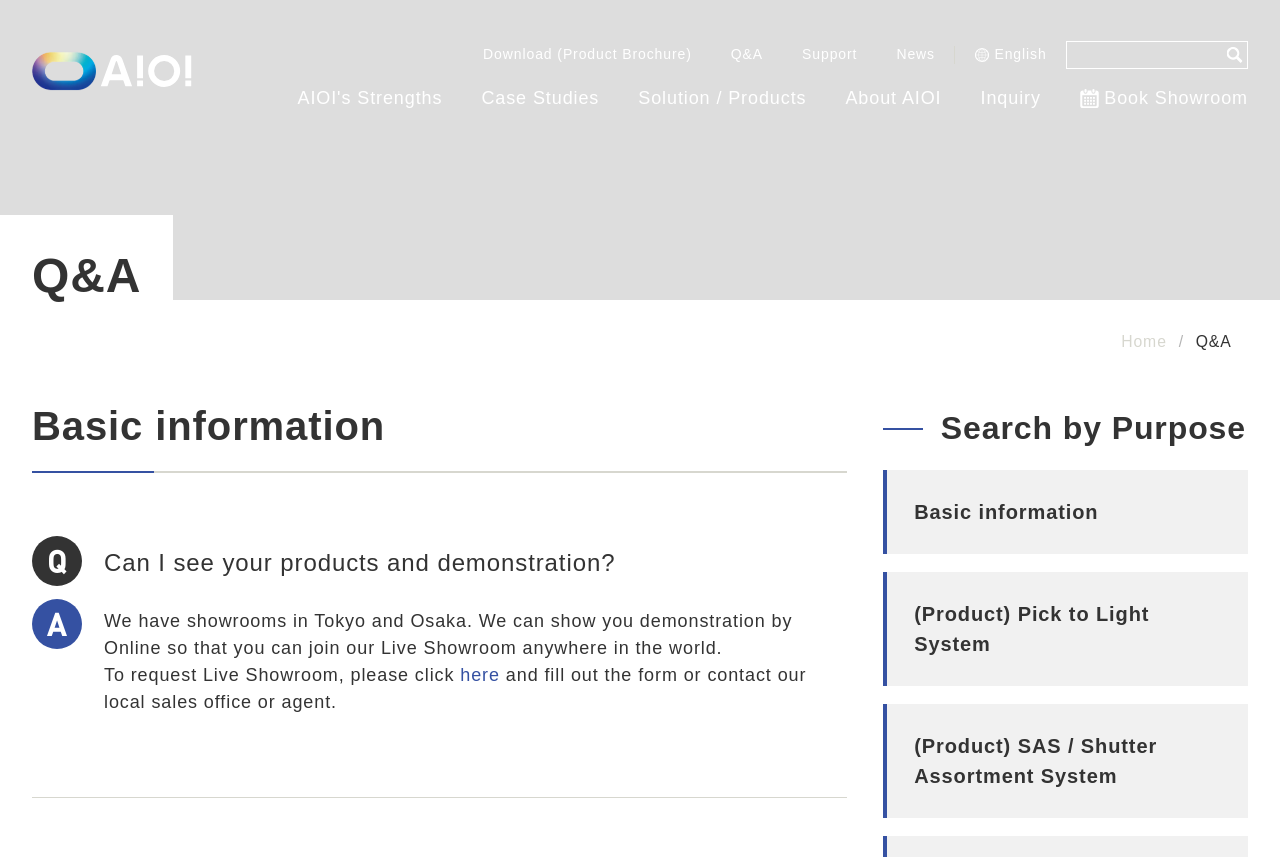Reply to the question with a brief word or phrase: What are the two product systems mentioned?

Pick to Light System and SAS